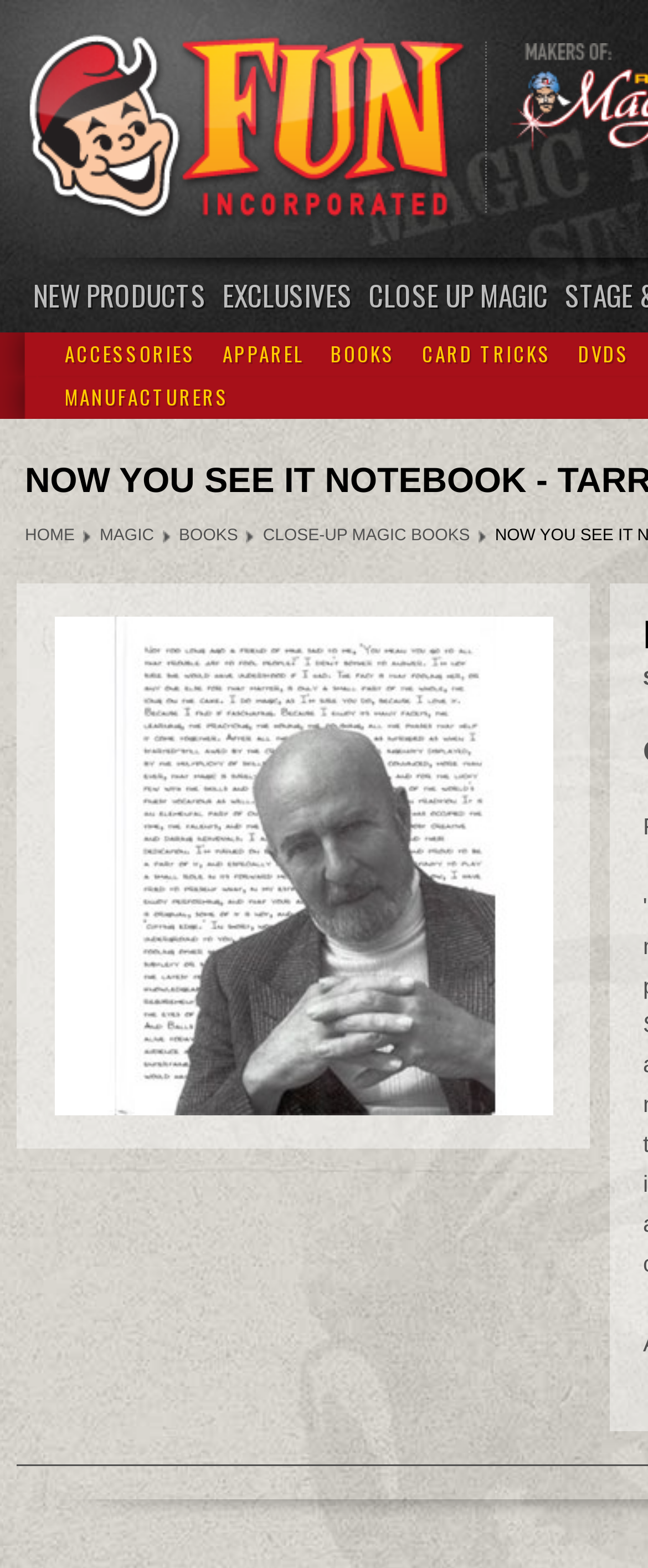Please identify the bounding box coordinates for the region that you need to click to follow this instruction: "Explore 'VIEW OUR MENUS'".

None